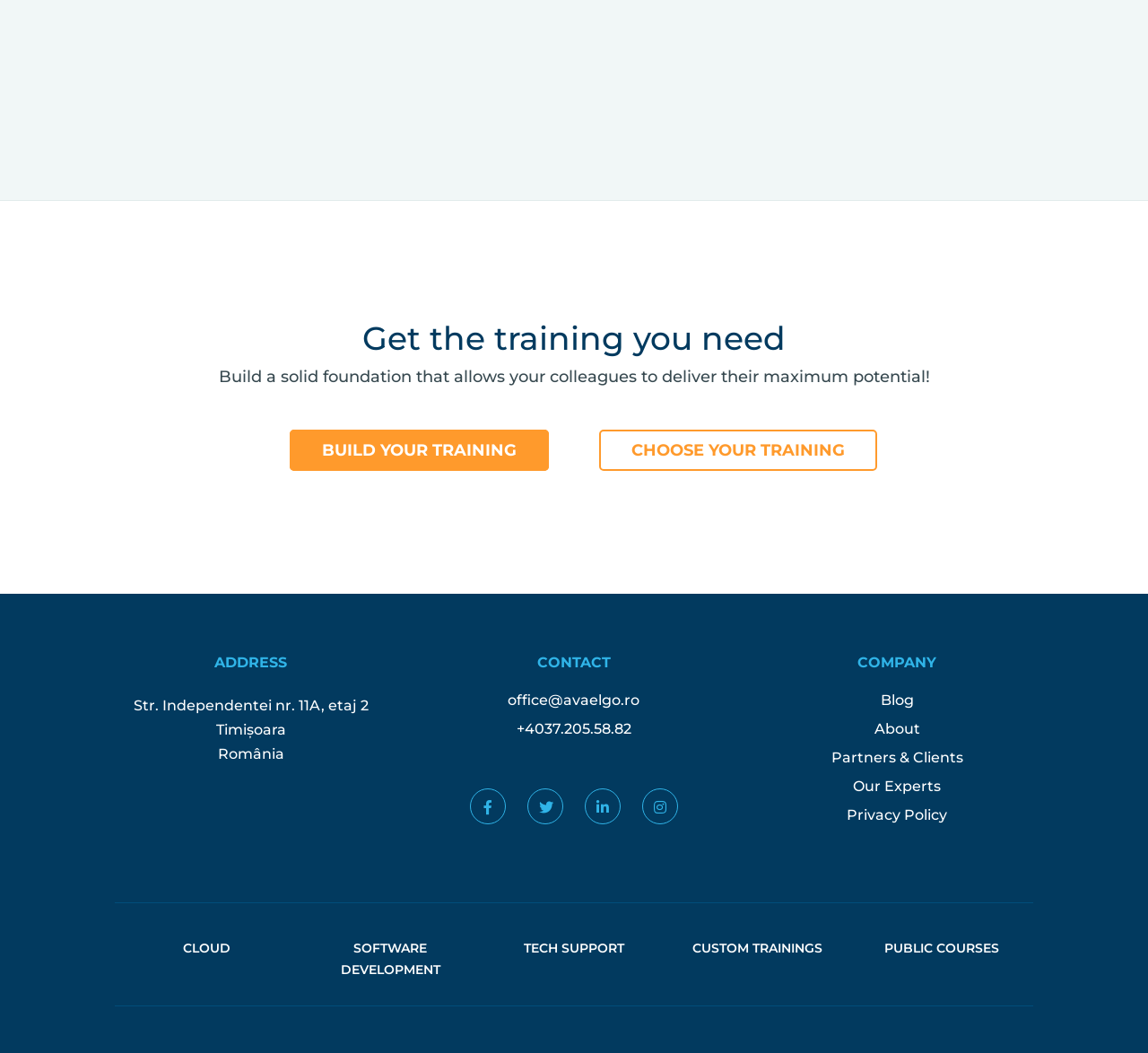Identify the bounding box coordinates of the region I need to click to complete this instruction: "View JSC Digital Image Collection".

None